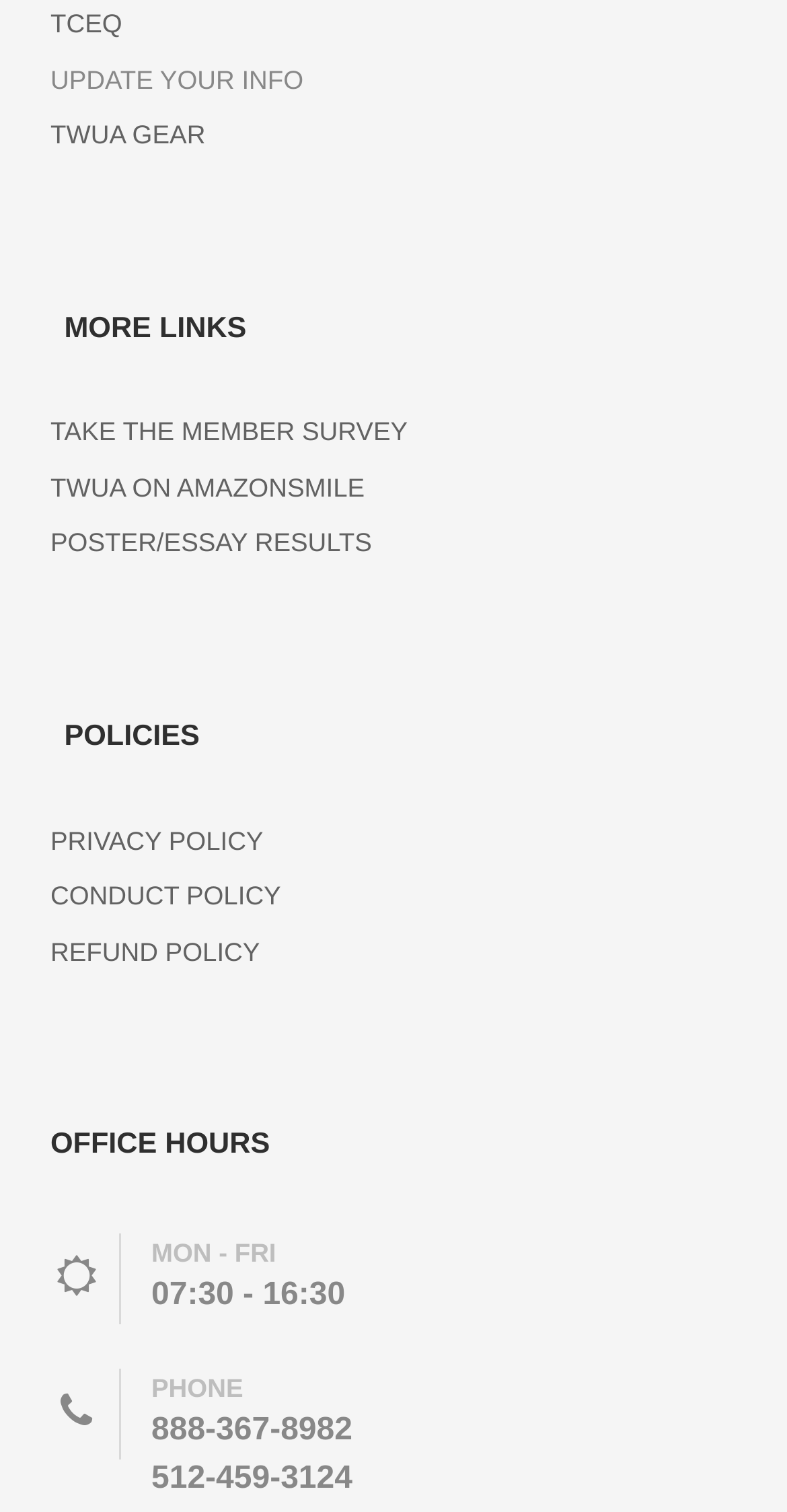Identify the bounding box coordinates for the region of the element that should be clicked to carry out the instruction: "View privacy policy". The bounding box coordinates should be four float numbers between 0 and 1, i.e., [left, top, right, bottom].

[0.064, 0.545, 0.335, 0.565]